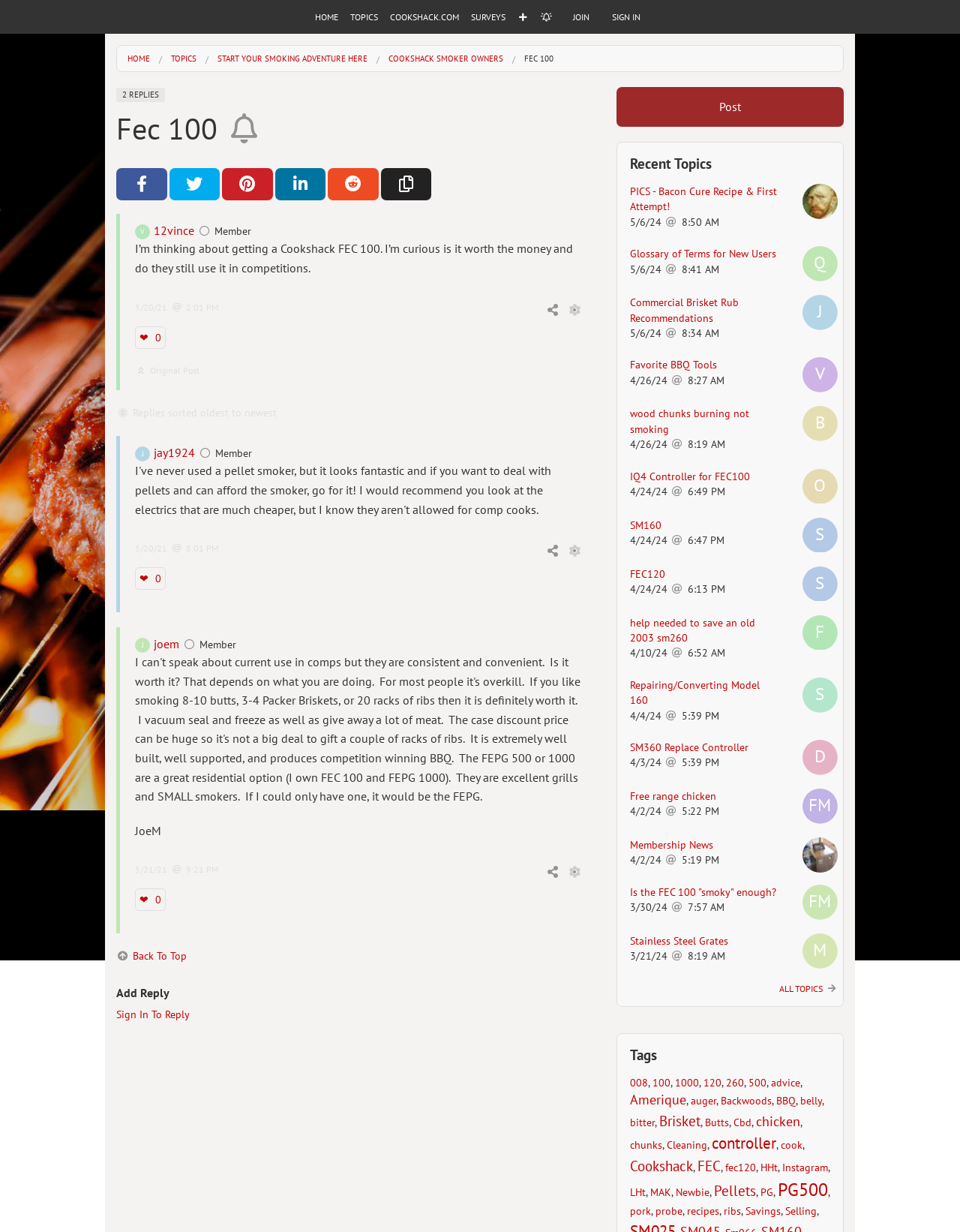Determine the bounding box coordinates (top-left x, top-left y, bottom-right x, bottom-right y) of the UI element described in the following text: aria-describedby="tooltip-lw3fs63f6" aria-label="Copy Link to Topic"

[0.396, 0.137, 0.449, 0.163]